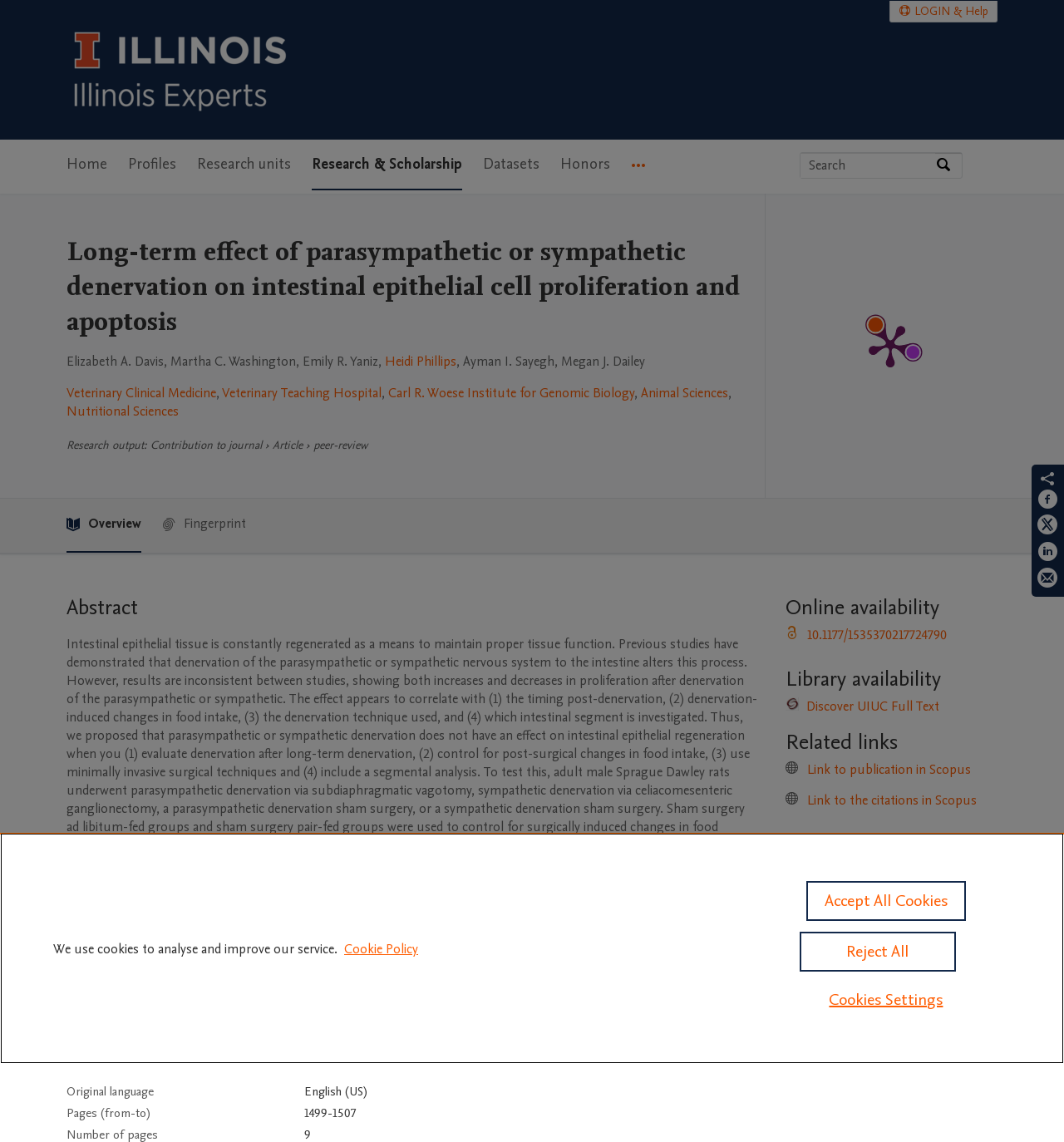Please identify the bounding box coordinates of the clickable area that will fulfill the following instruction: "Share on Facebook". The coordinates should be in the format of four float numbers between 0 and 1, i.e., [left, top, right, bottom].

[0.975, 0.428, 0.995, 0.451]